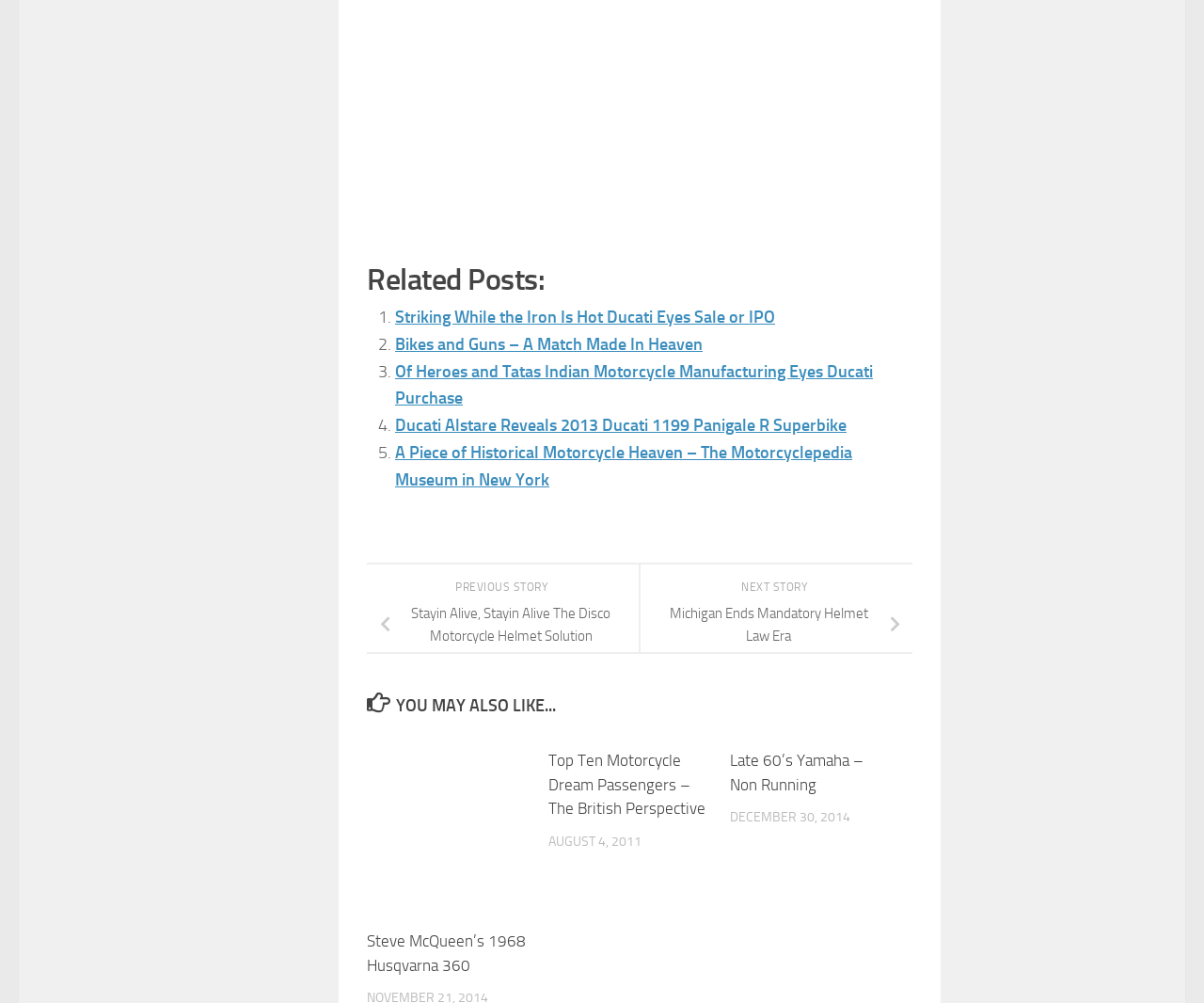Please give the bounding box coordinates of the area that should be clicked to fulfill the following instruction: "Visit the Facebook page". The coordinates should be in the format of four float numbers from 0 to 1, i.e., [left, top, right, bottom].

None